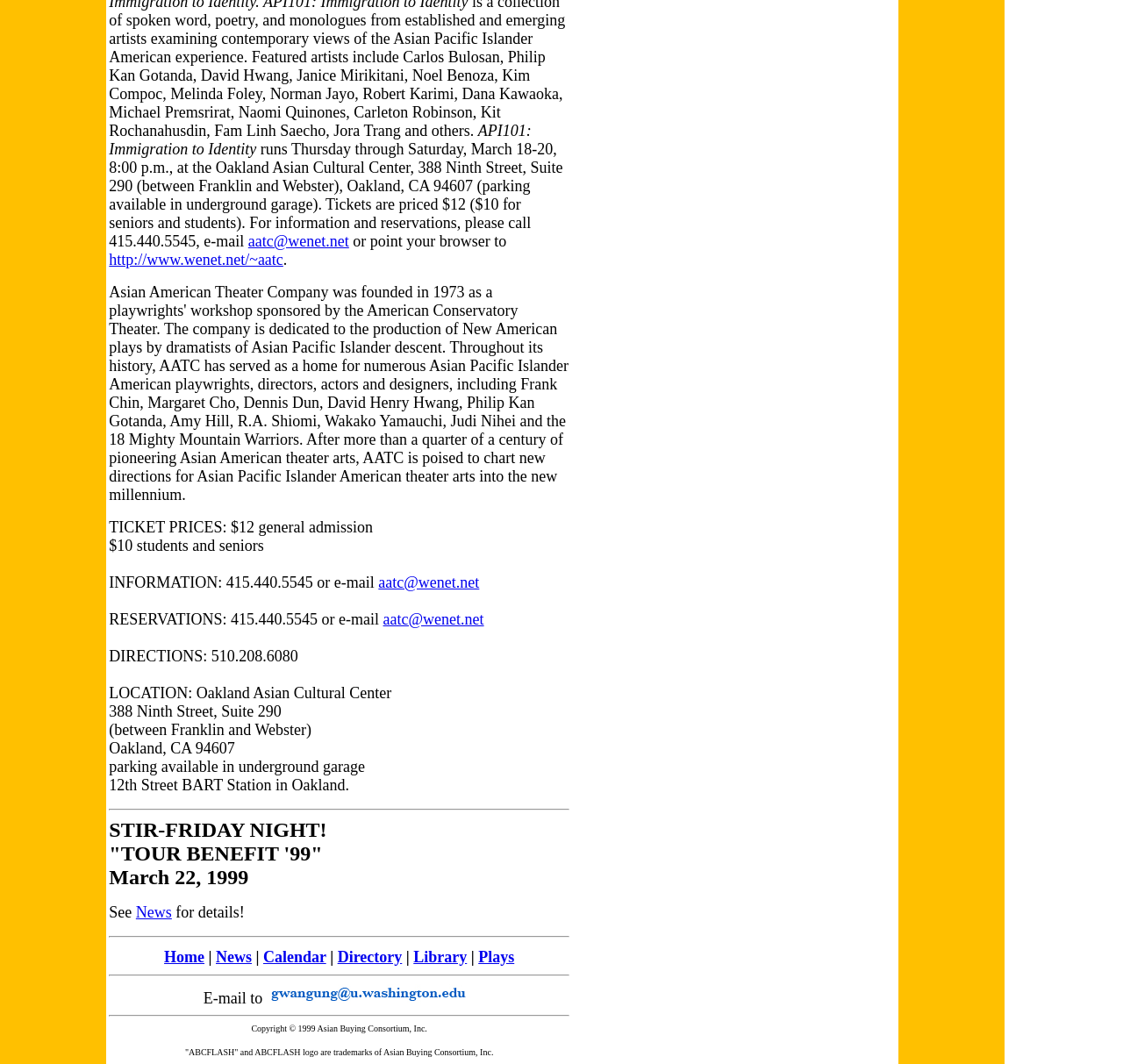What is the date of the STIR-FRIDAY NIGHT event?
By examining the image, provide a one-word or phrase answer.

March 22, 1999